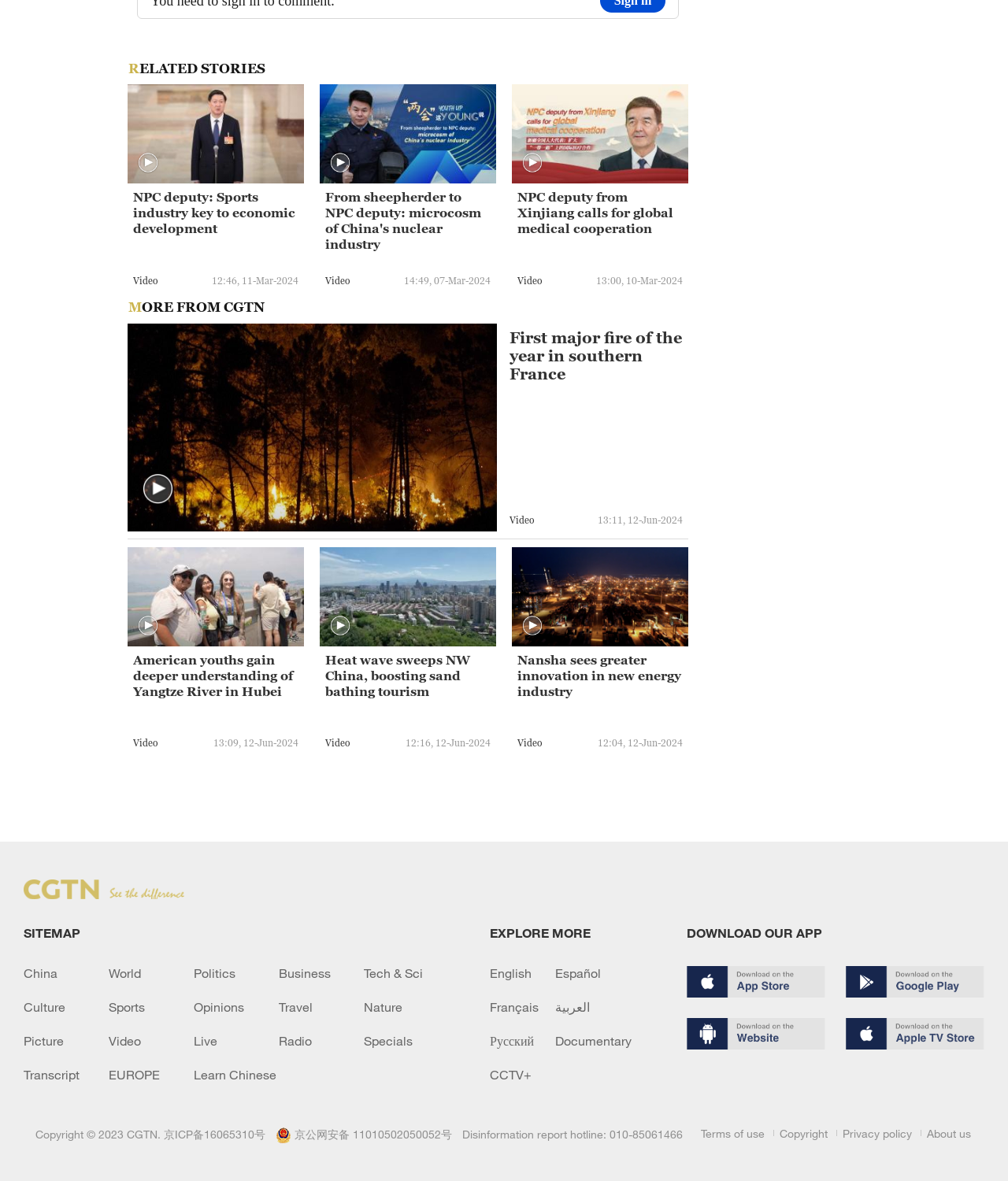Determine the bounding box coordinates of the region that needs to be clicked to achieve the task: "Watch the 'NPC deputy: Sports industry key to economic development' video".

[0.132, 0.16, 0.296, 0.213]